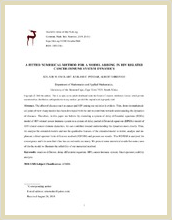Utilize the details in the image to thoroughly answer the following question: What is the focus of the research?

The caption explains that the research focuses on the mathematical modeling of HIV-related cancer dynamics, specifically using a fitted operator finite difference method (FOFDM) for numerical analysis.